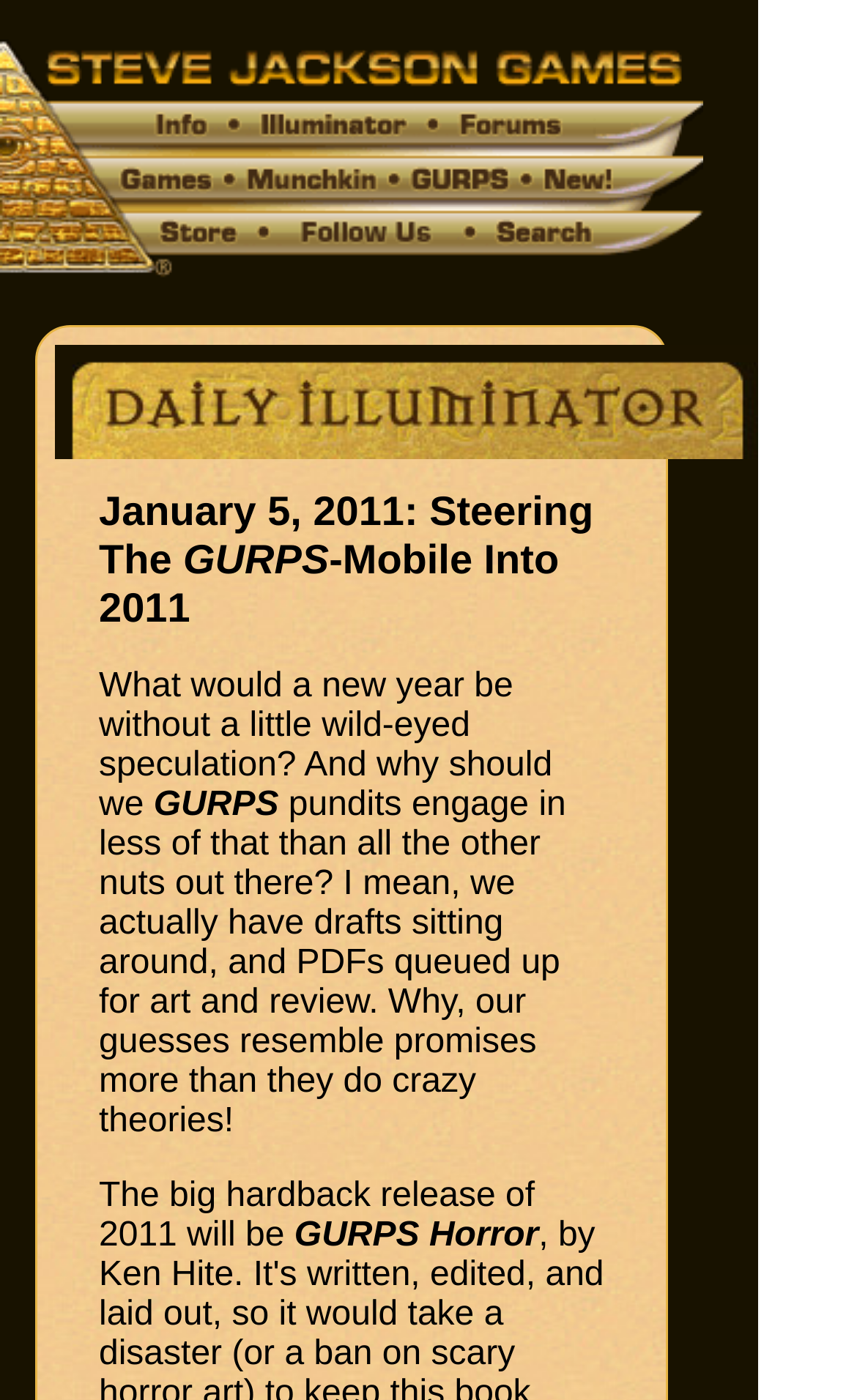Extract the main heading text from the webpage.

January 5, 2011: Steering The GURPS-Mobile Into 2011